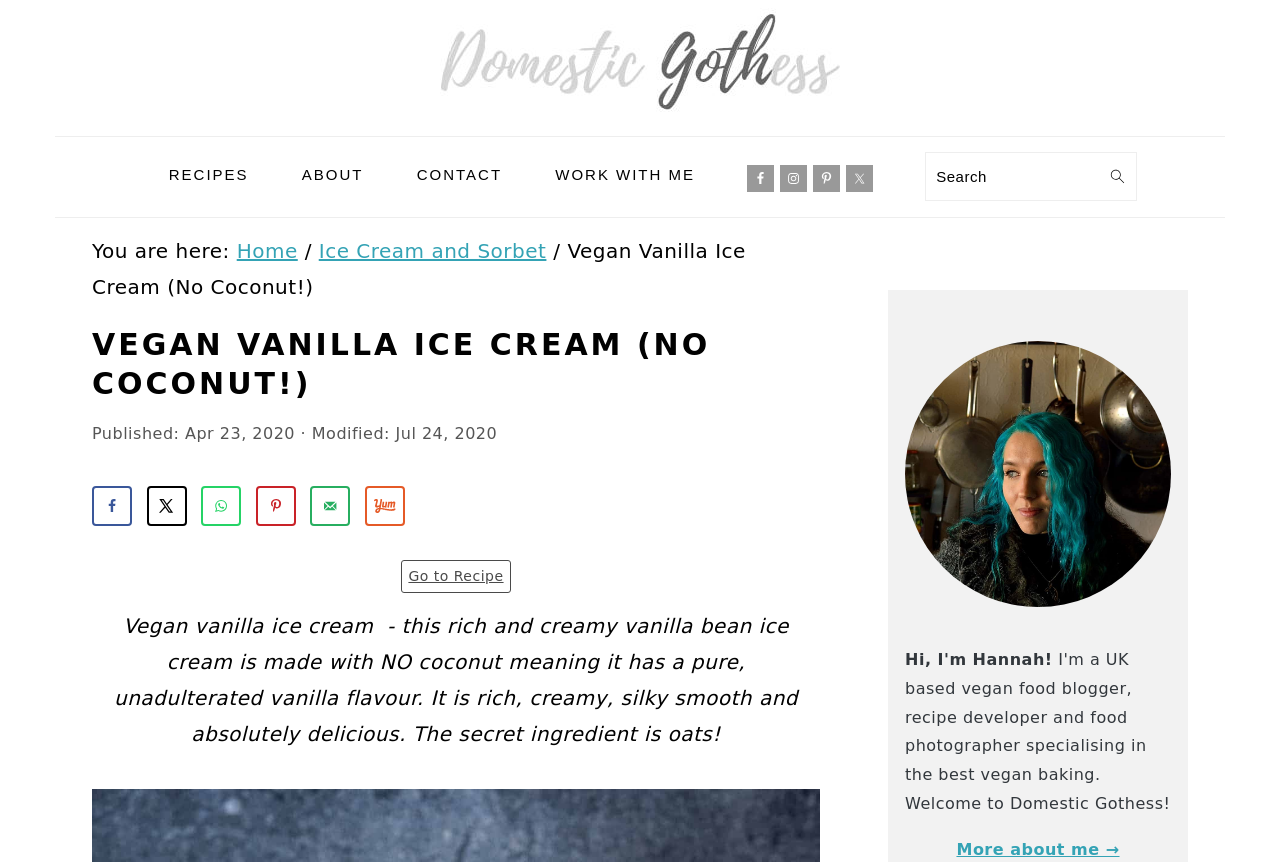Find the bounding box coordinates of the element you need to click on to perform this action: 'Share this recipe on Facebook'. The coordinates should be represented by four float values between 0 and 1, in the format [left, top, right, bottom].

[0.072, 0.564, 0.103, 0.61]